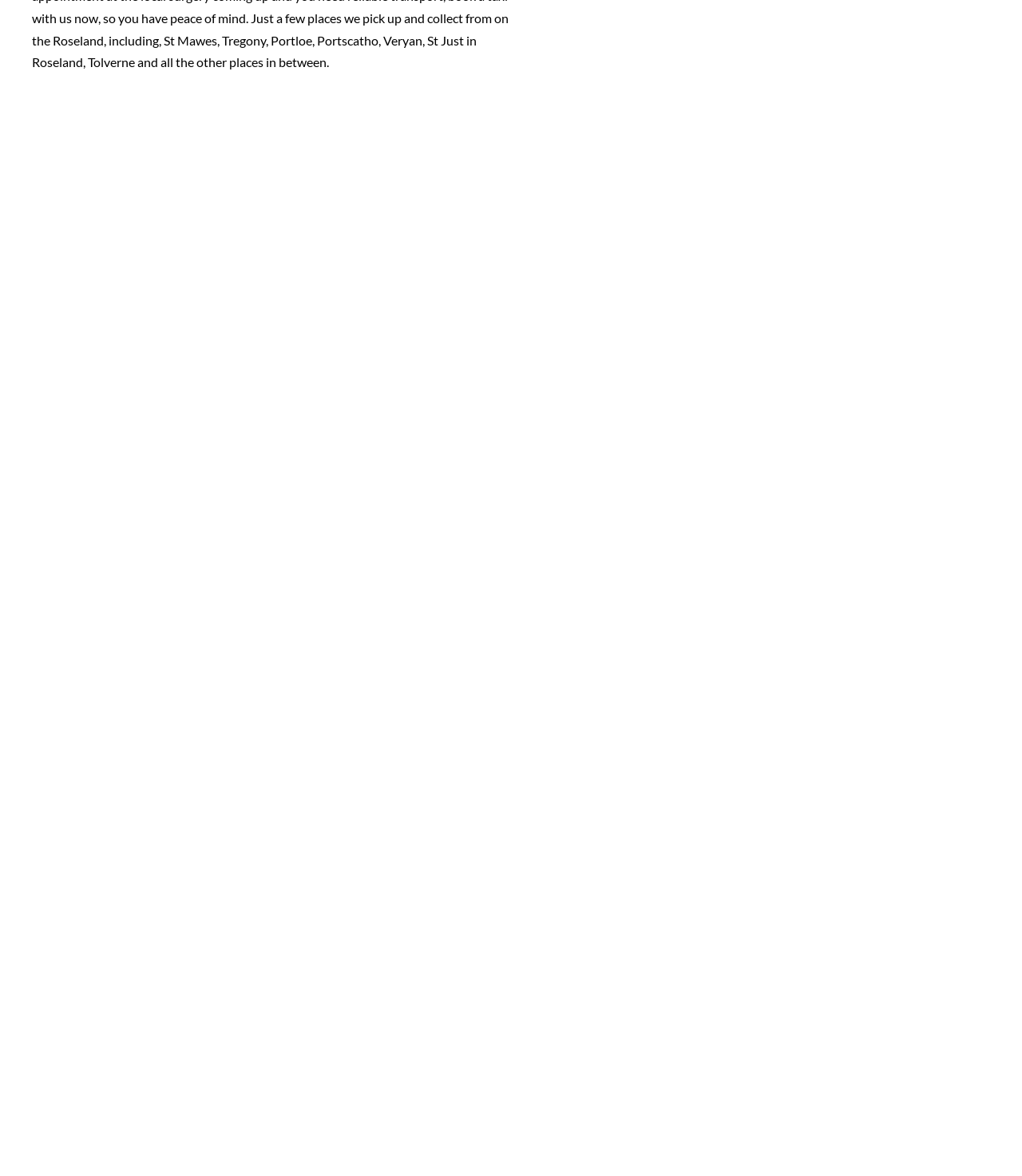Locate the bounding box of the UI element with the following description: "+44 (0) 7817 447667".

[0.693, 0.618, 0.806, 0.631]